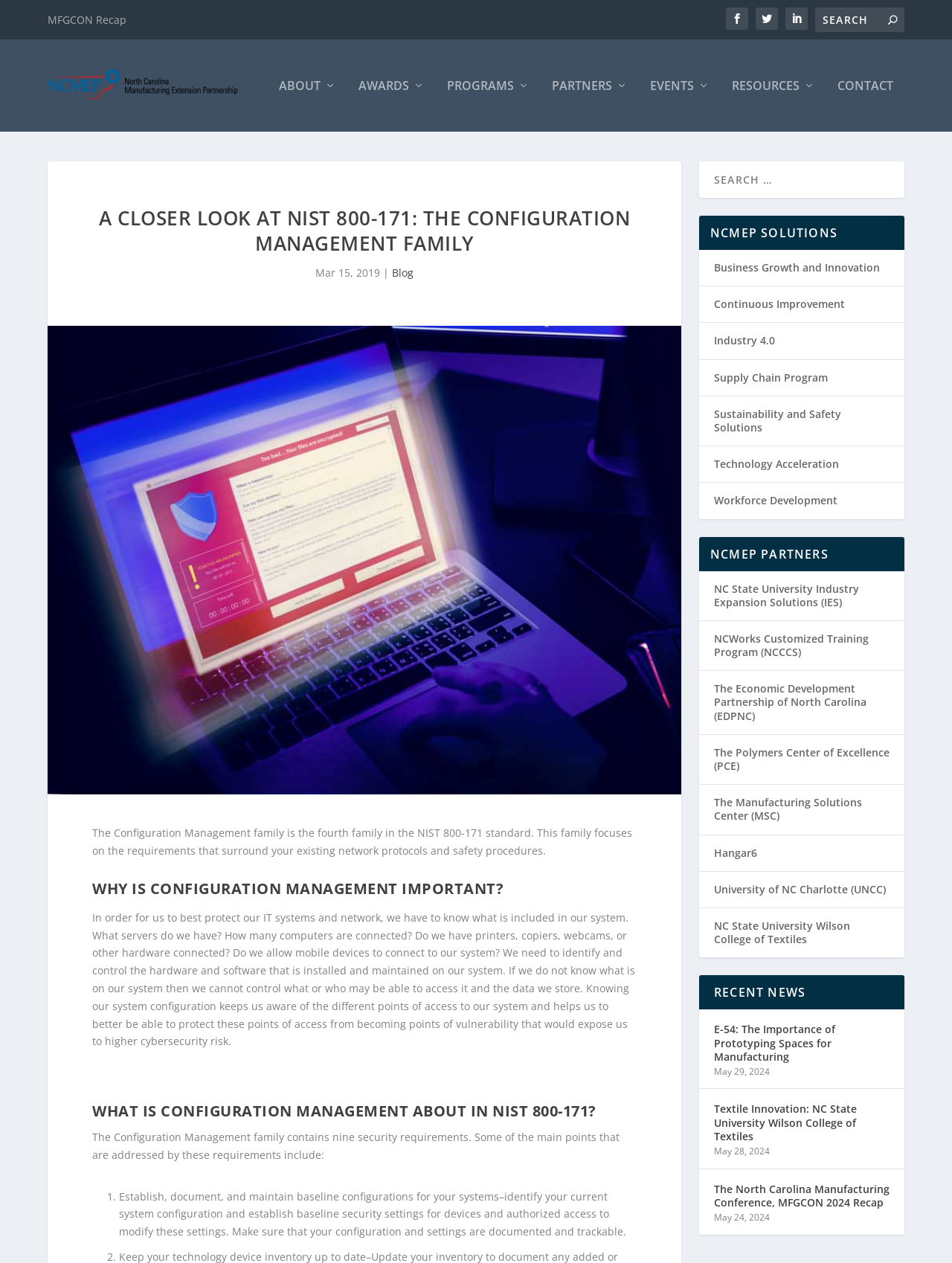Find the bounding box coordinates of the clickable region needed to perform the following instruction: "Read the news about E-54: The Importance of Prototyping Spaces for Manufacturing". The coordinates should be provided as four float numbers between 0 and 1, i.e., [left, top, right, bottom].

[0.75, 0.808, 0.934, 0.844]